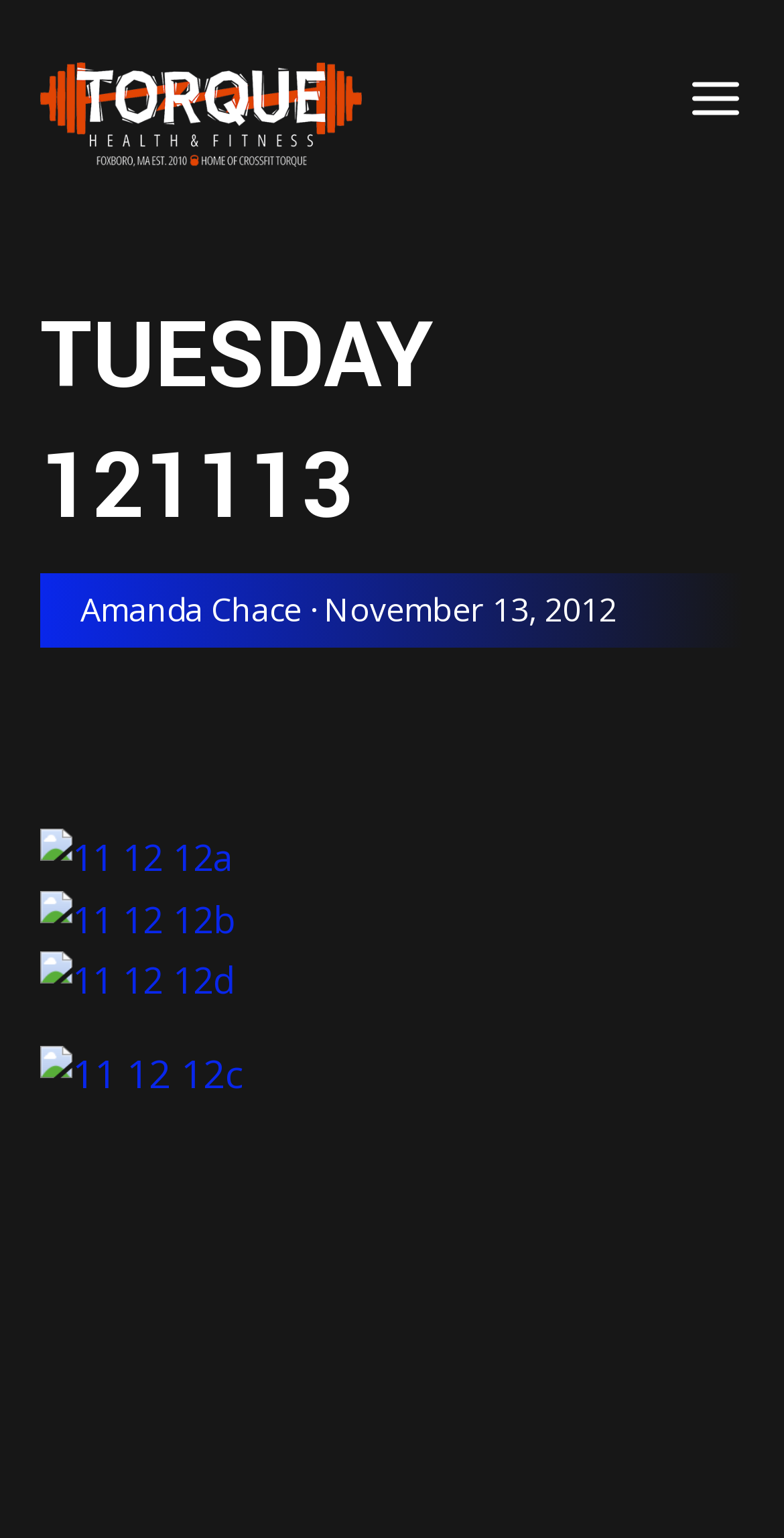Use a single word or phrase to answer the question:
How many links are there below the main heading?

4